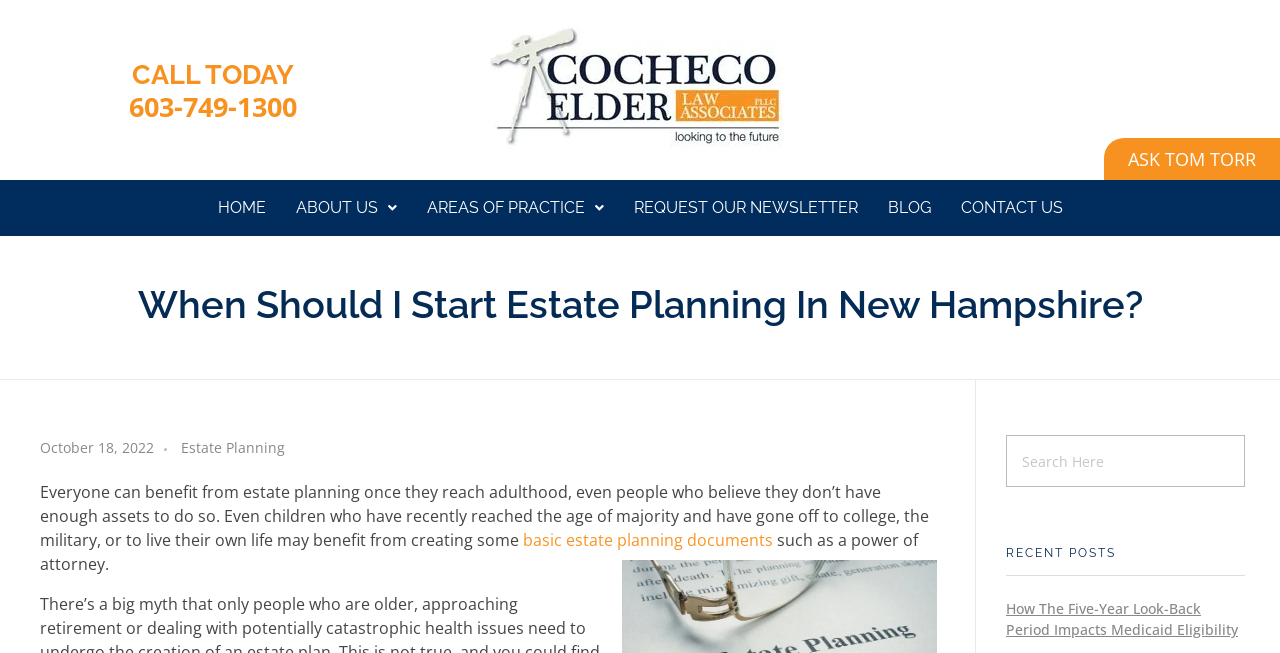Indicate the bounding box coordinates of the element that needs to be clicked to satisfy the following instruction: "Visit Cocheco Elder Law Associates". The coordinates should be four float numbers between 0 and 1, i.e., [left, top, right, bottom].

[0.368, 0.015, 0.632, 0.26]